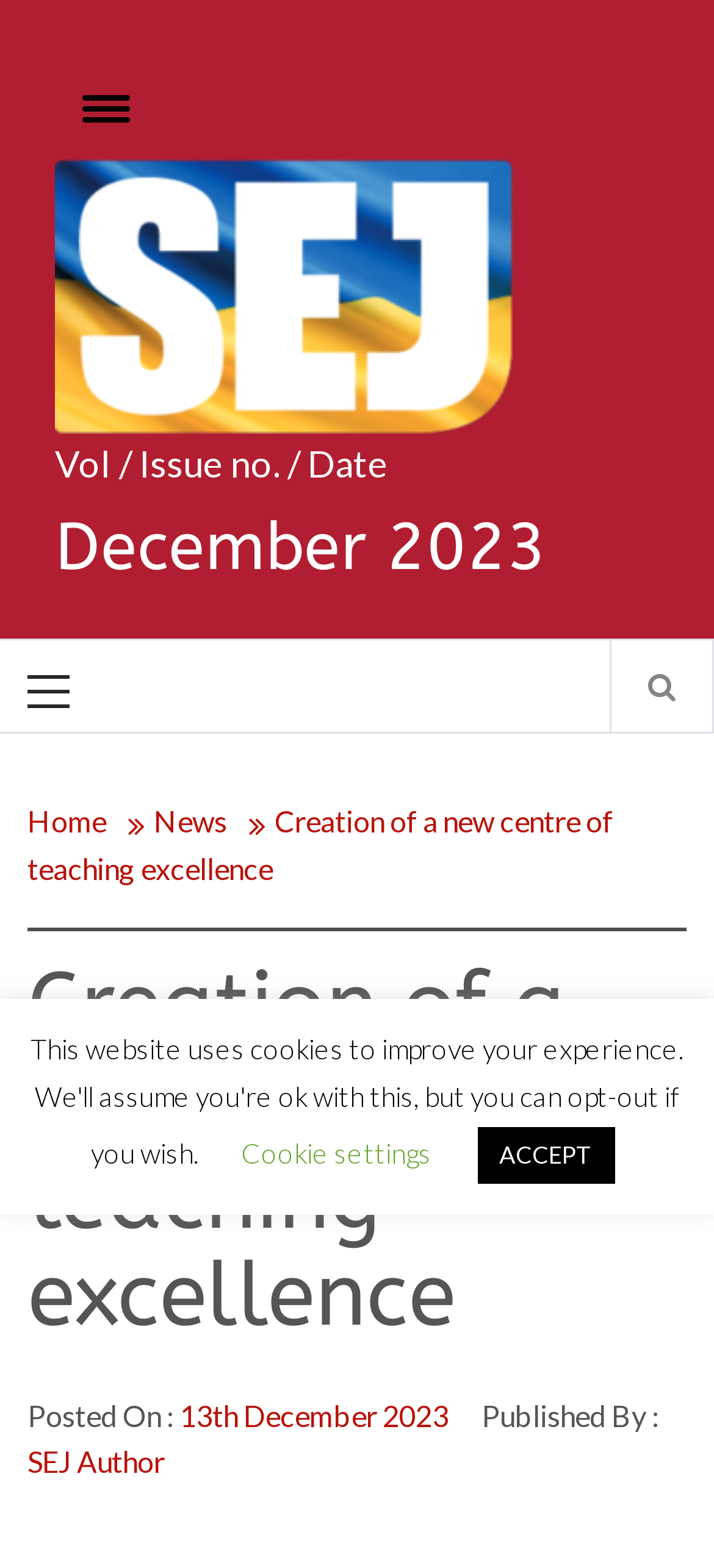Can you determine the main header of this webpage?

Creation of a new centre of teaching excellence